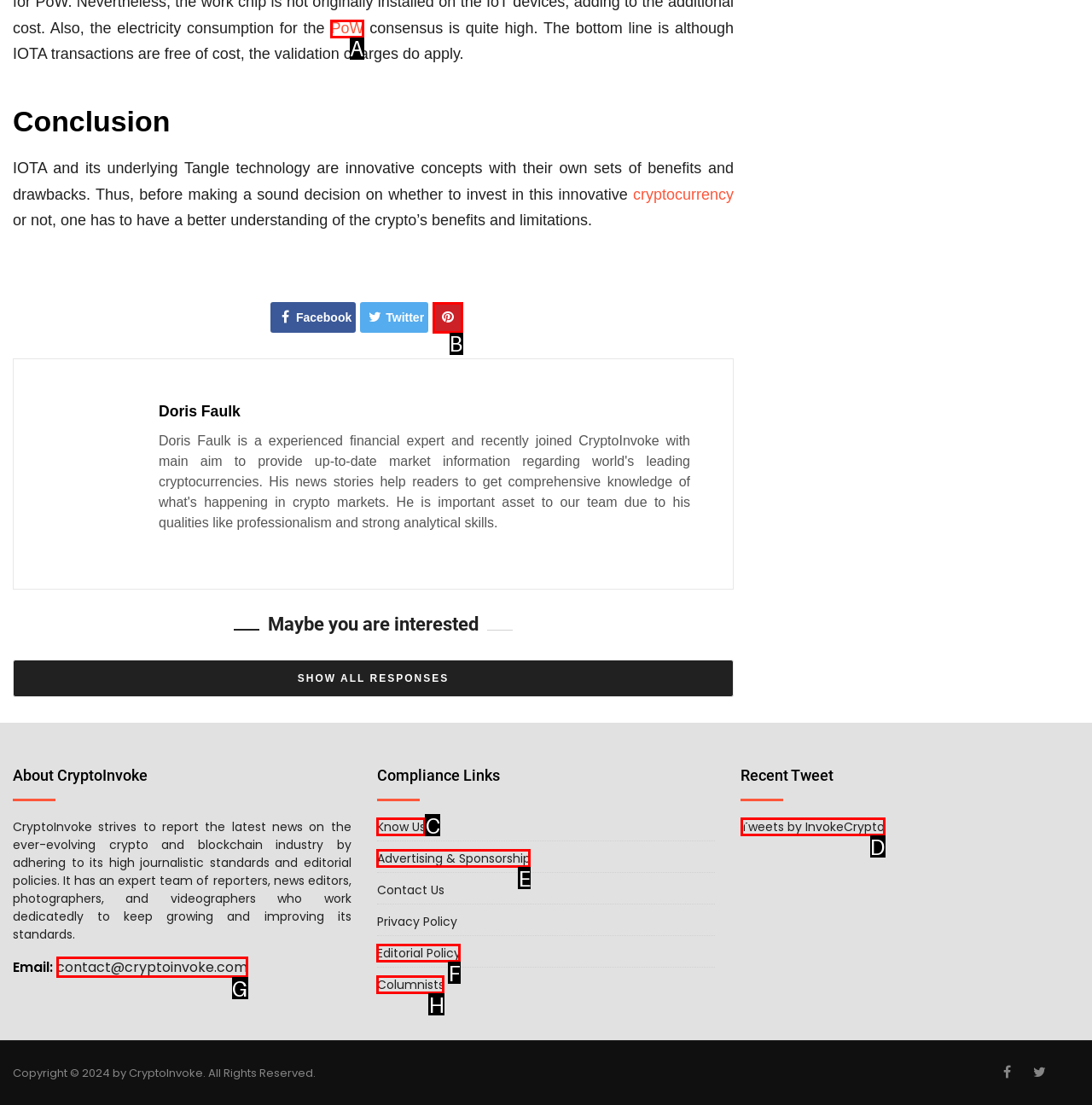Provide the letter of the HTML element that you need to click on to perform the task: Click on the 'PoW' link.
Answer with the letter corresponding to the correct option.

A